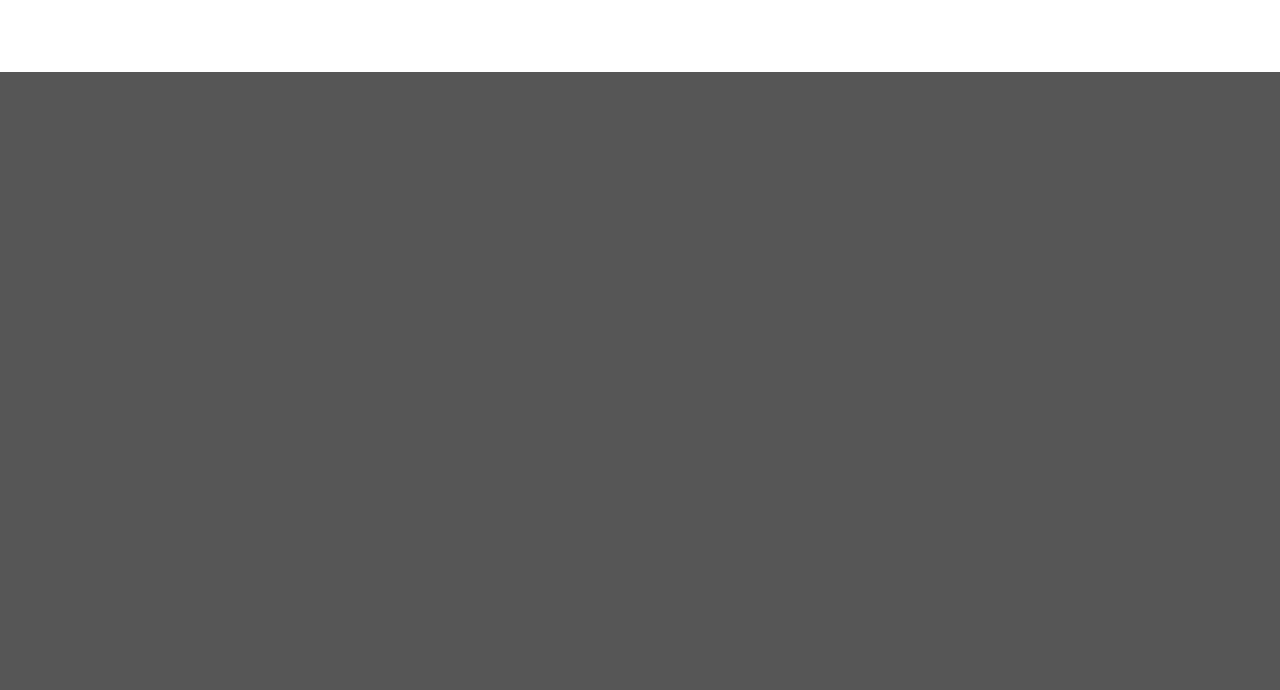Could you highlight the region that needs to be clicked to execute the instruction: "View services for Education"?

[0.295, 0.304, 0.488, 0.351]